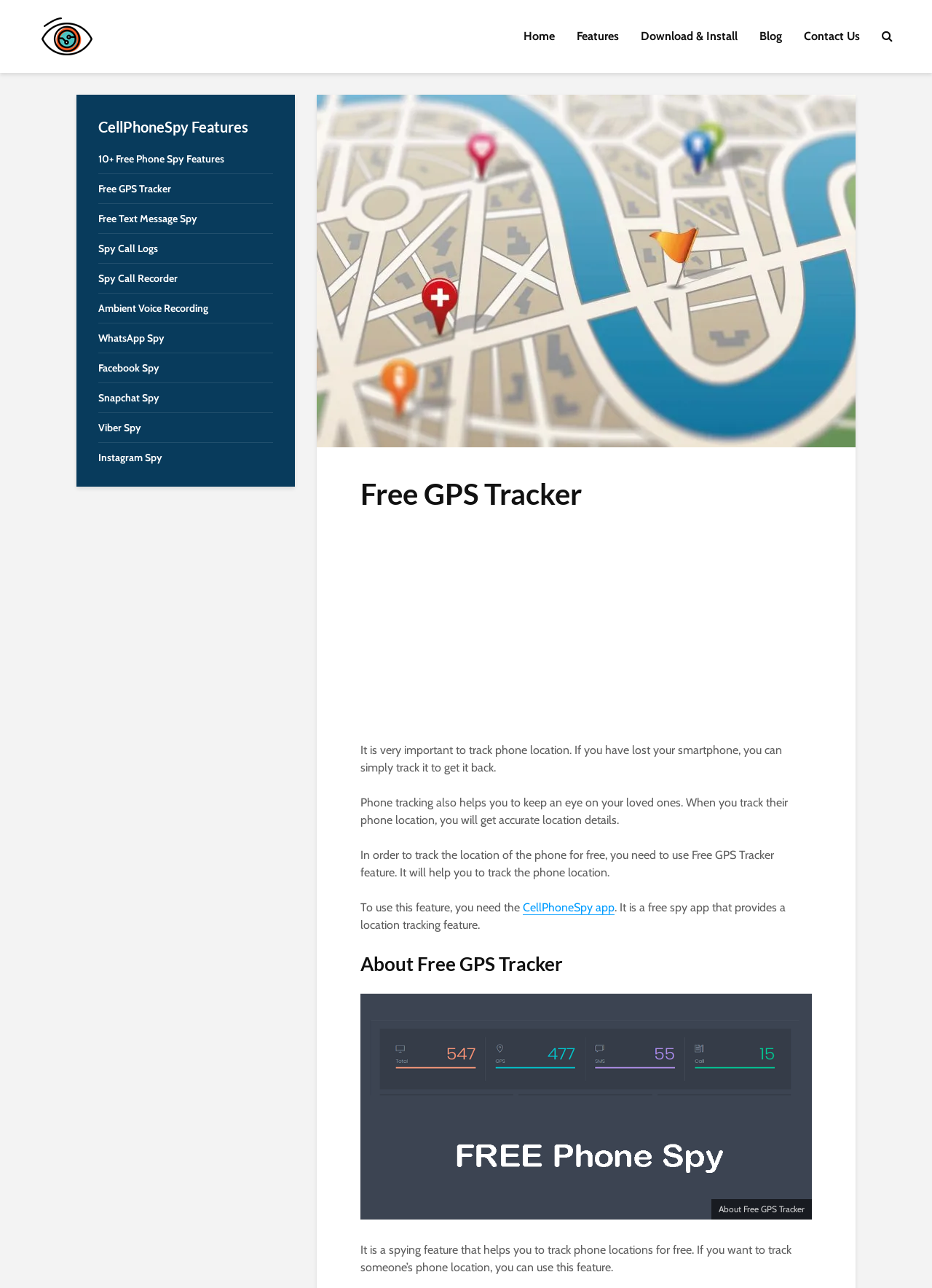Pinpoint the bounding box coordinates of the clickable area needed to execute the instruction: "Click on the CellPhoneSpy link". The coordinates should be specified as four float numbers between 0 and 1, i.e., [left, top, right, bottom].

[0.043, 0.022, 0.273, 0.032]